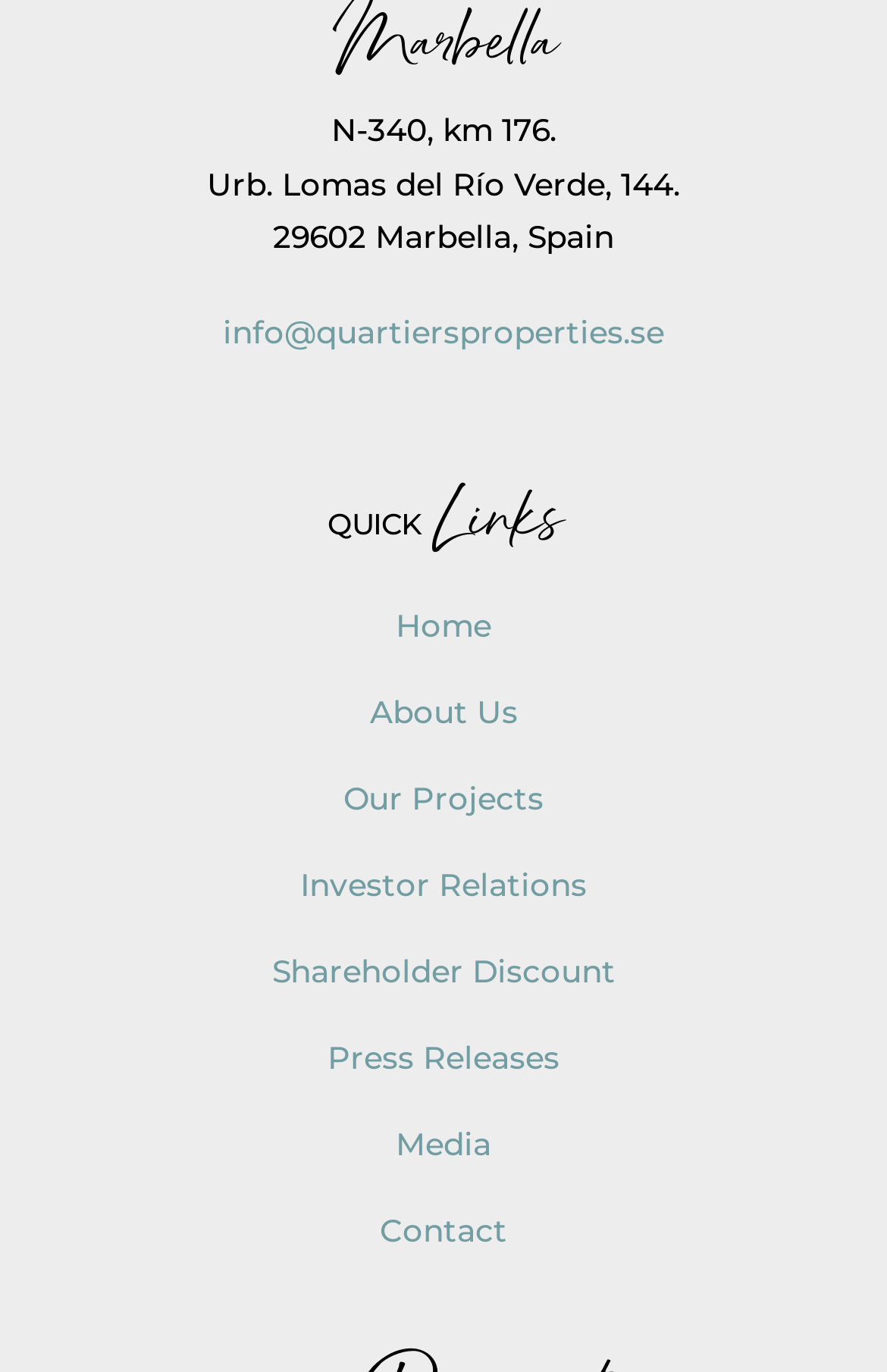Find the bounding box coordinates for the area you need to click to carry out the instruction: "view about us". The coordinates should be four float numbers between 0 and 1, indicated as [left, top, right, bottom].

[0.05, 0.487, 0.95, 0.549]